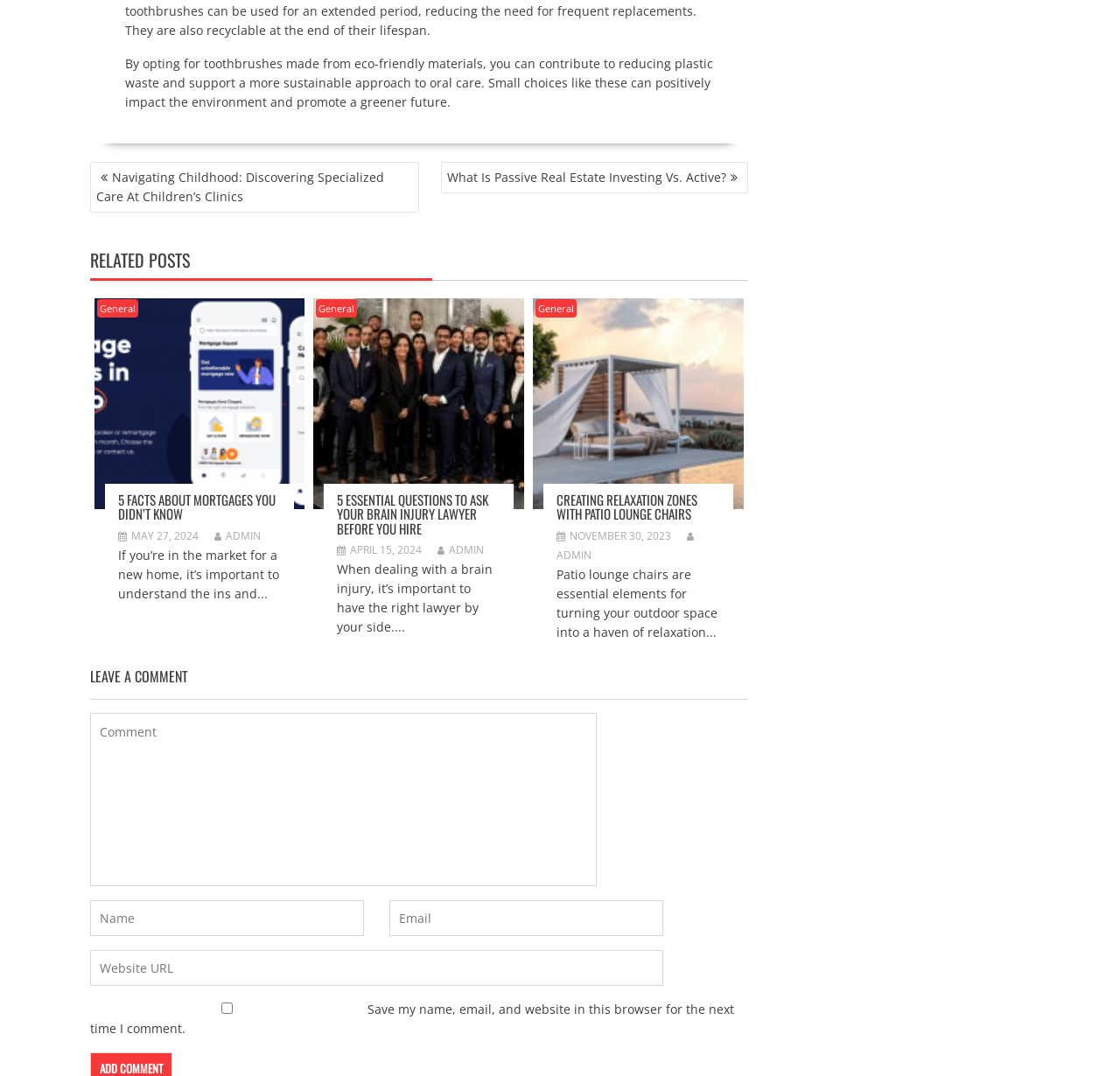Please study the image and answer the question comprehensively:
How many related posts are listed on this webpage?

There are three related posts listed on this webpage, each with a heading, link, and image. They are '5 Facts About Mortgages You Didn't Know', '5 Essential Questions to Ask Your Brain Injury Lawyer Before You Hire', and 'Creating Relaxation Zones With Patio Lounge Chairs'.